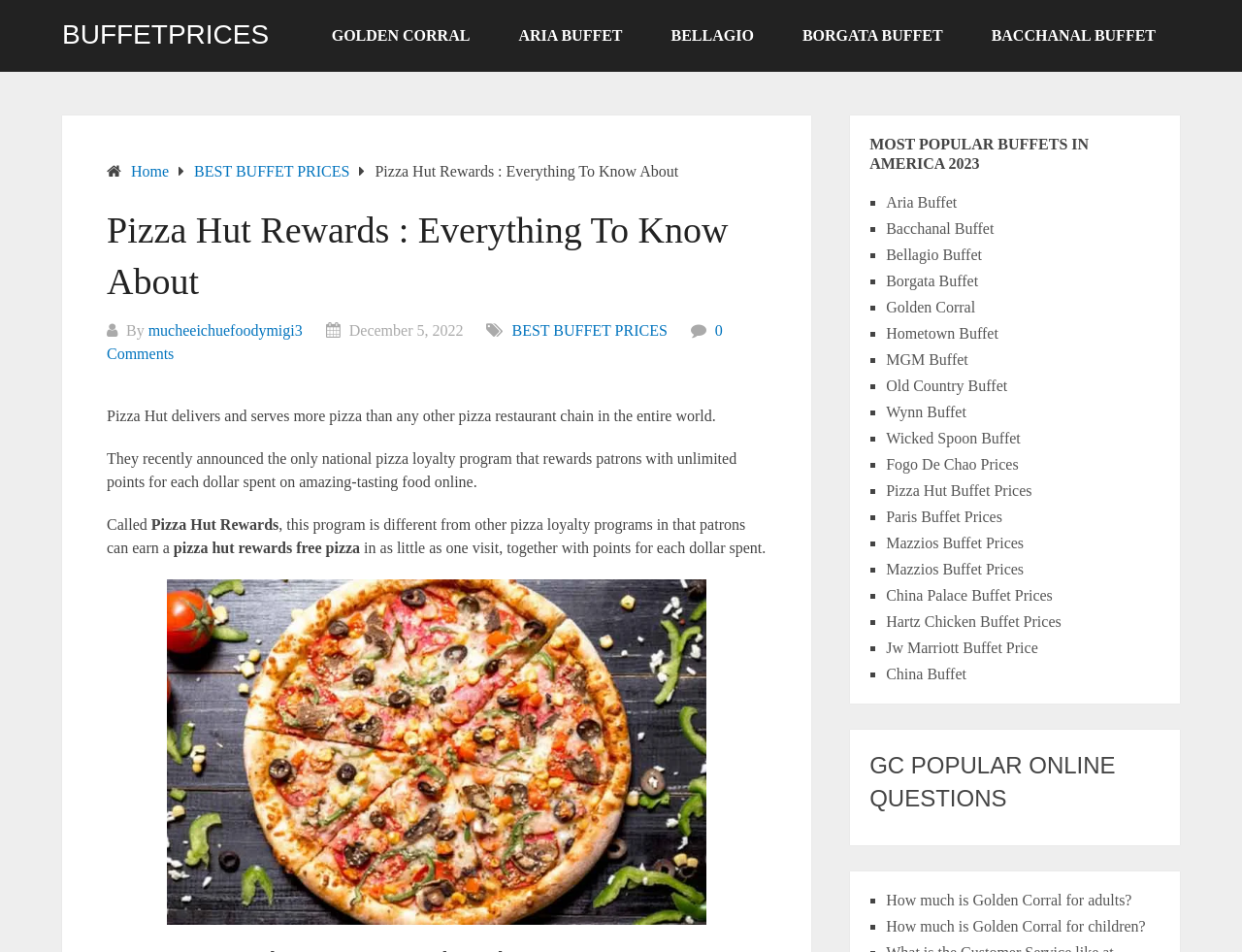What is the date of the article?
Please look at the screenshot and answer in one word or a short phrase.

December 5, 2022